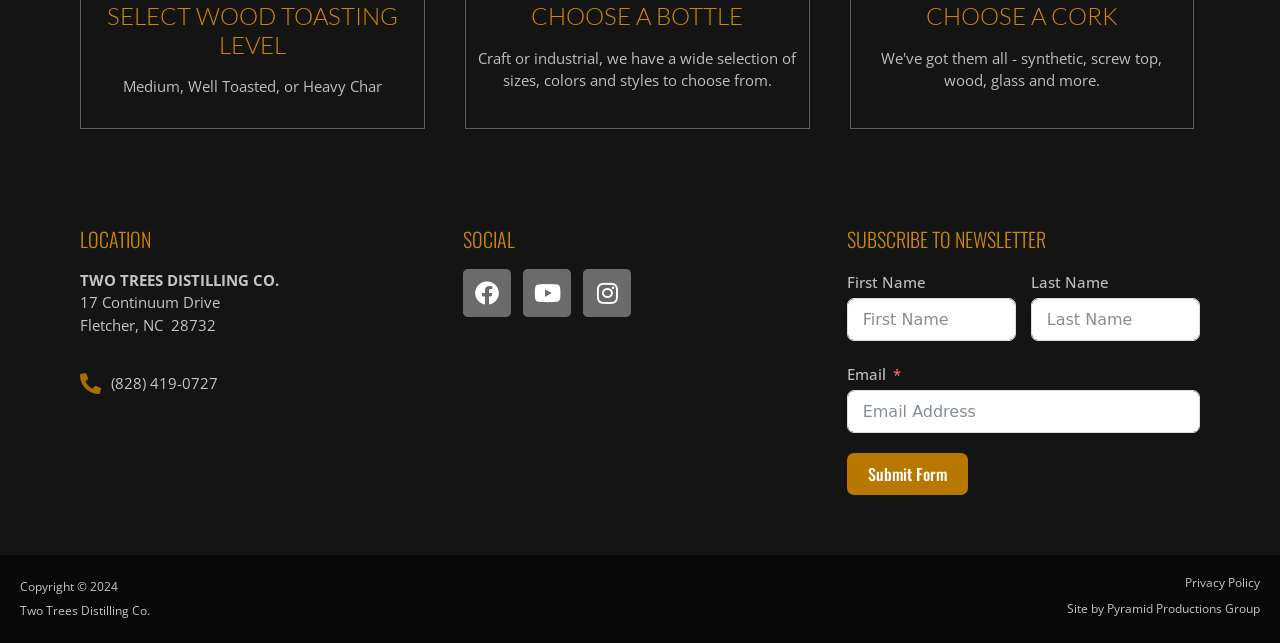Show the bounding box coordinates for the HTML element as described: "Youtube".

[0.409, 0.418, 0.446, 0.493]